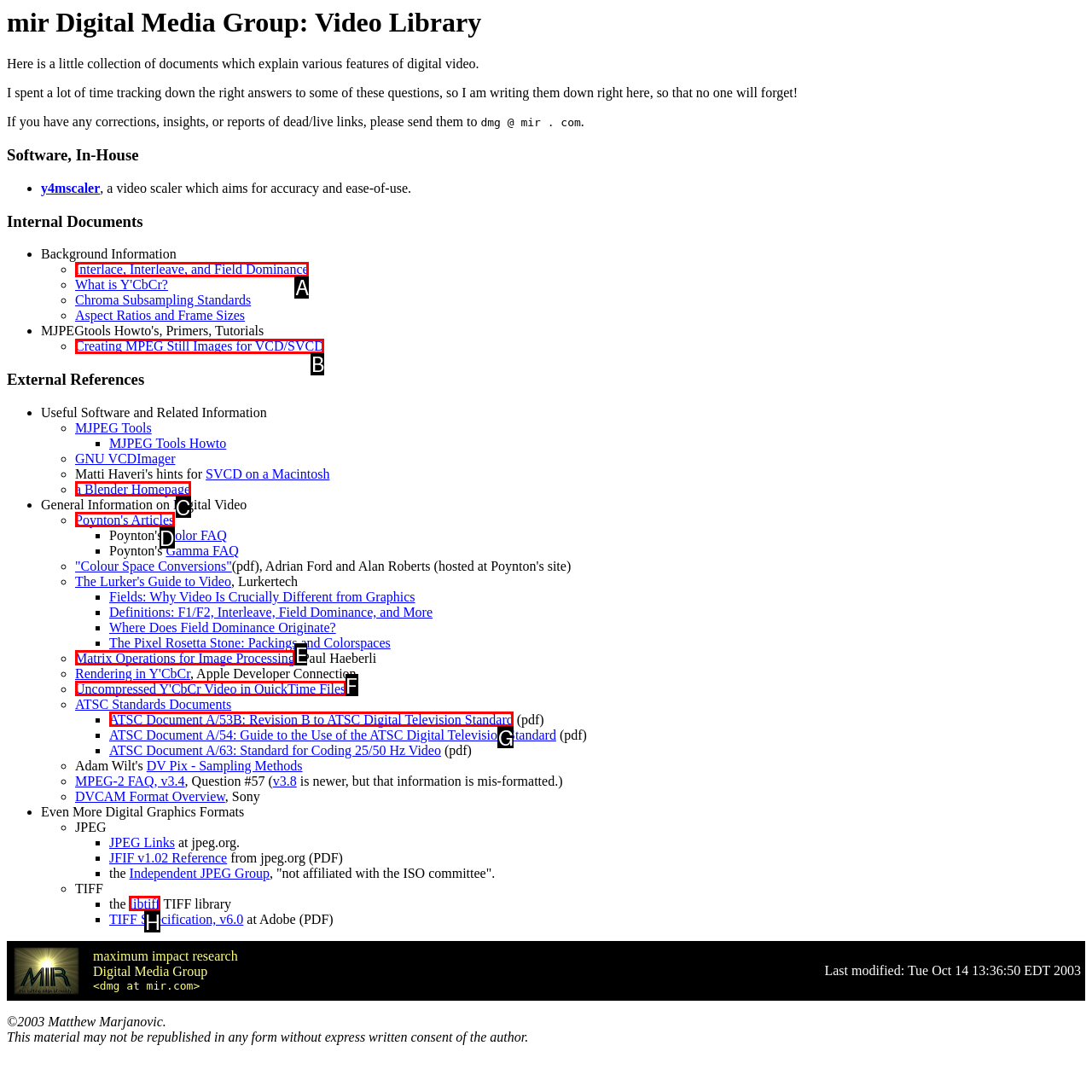Which option aligns with the description: Interlace, Interleave, and Field Dominance? Respond by selecting the correct letter.

A